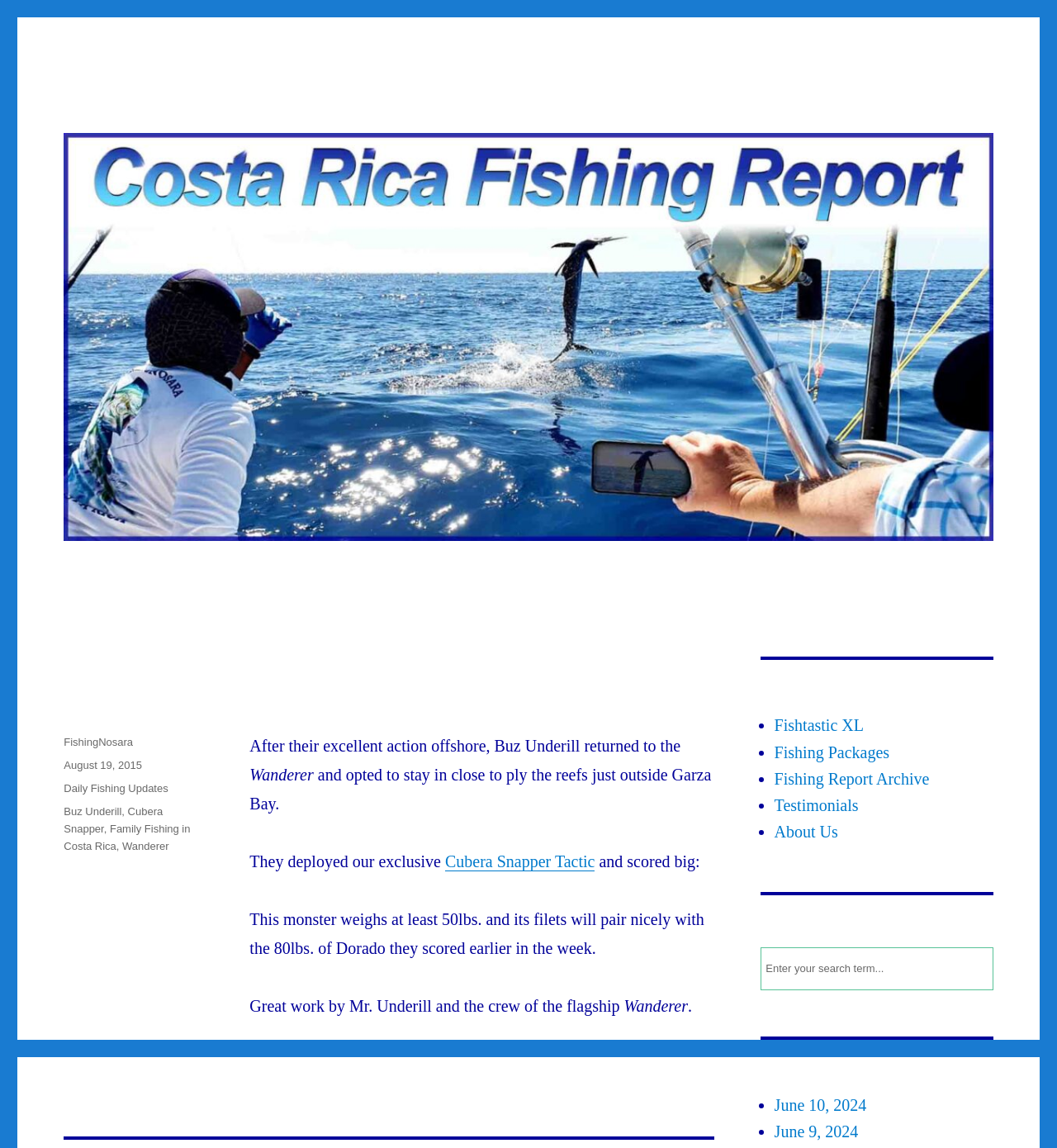Could you highlight the region that needs to be clicked to execute the instruction: "Learn more about the Cubera Snapper Tactic"?

[0.421, 0.743, 0.563, 0.758]